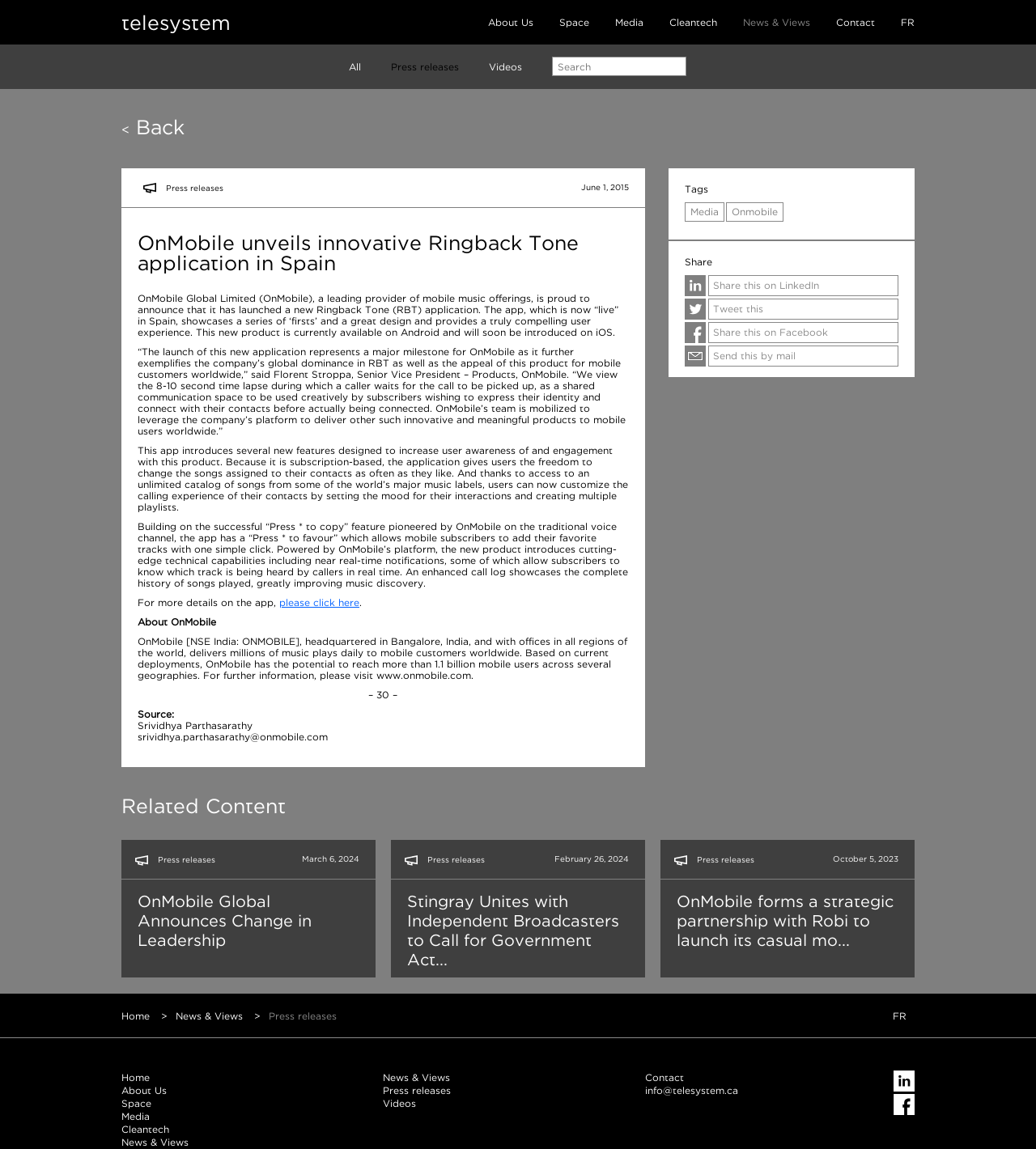Using the element description: "Share this on LinkedIn", determine the bounding box coordinates. The coordinates should be in the format [left, top, right, bottom], with values between 0 and 1.

[0.661, 0.239, 0.867, 0.258]